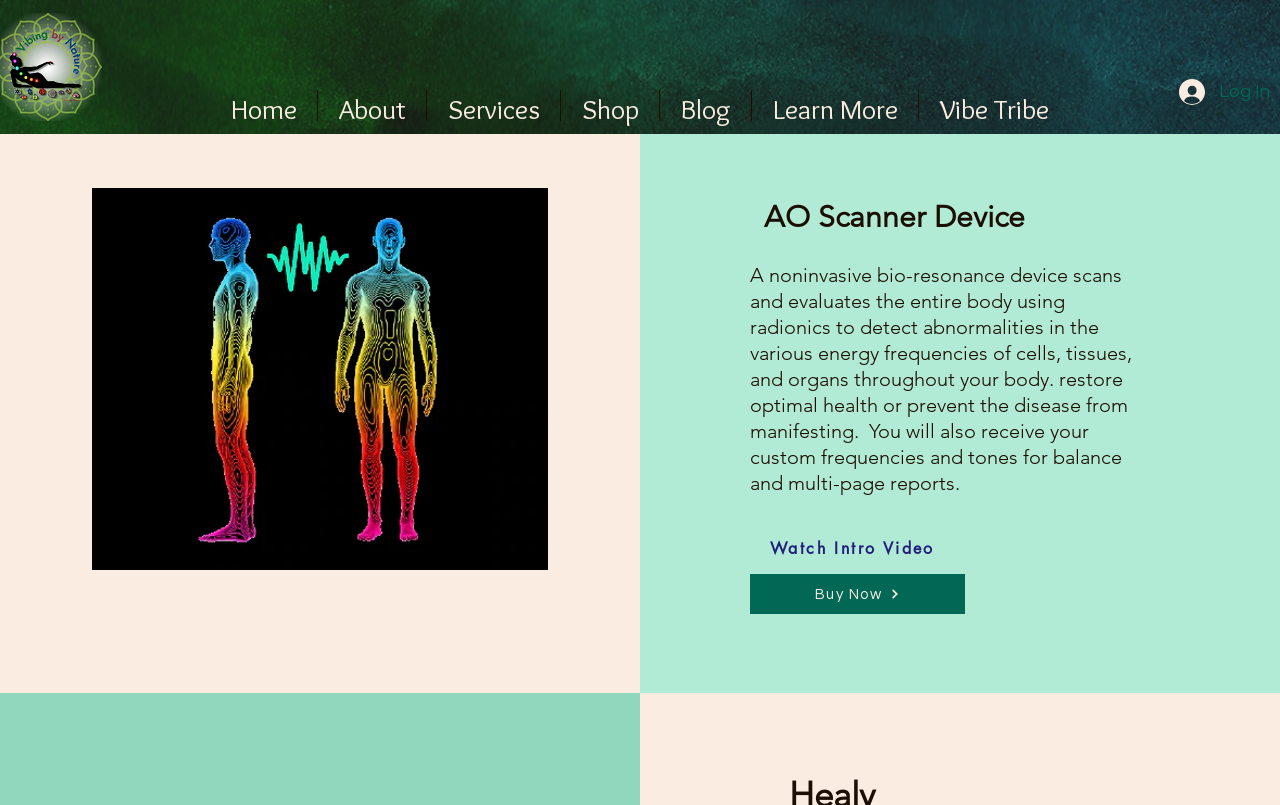Locate the bounding box for the described UI element: "Vibe Tribe". Ensure the coordinates are four float numbers between 0 and 1, formatted as [left, top, right, bottom].

[0.718, 0.112, 0.835, 0.15]